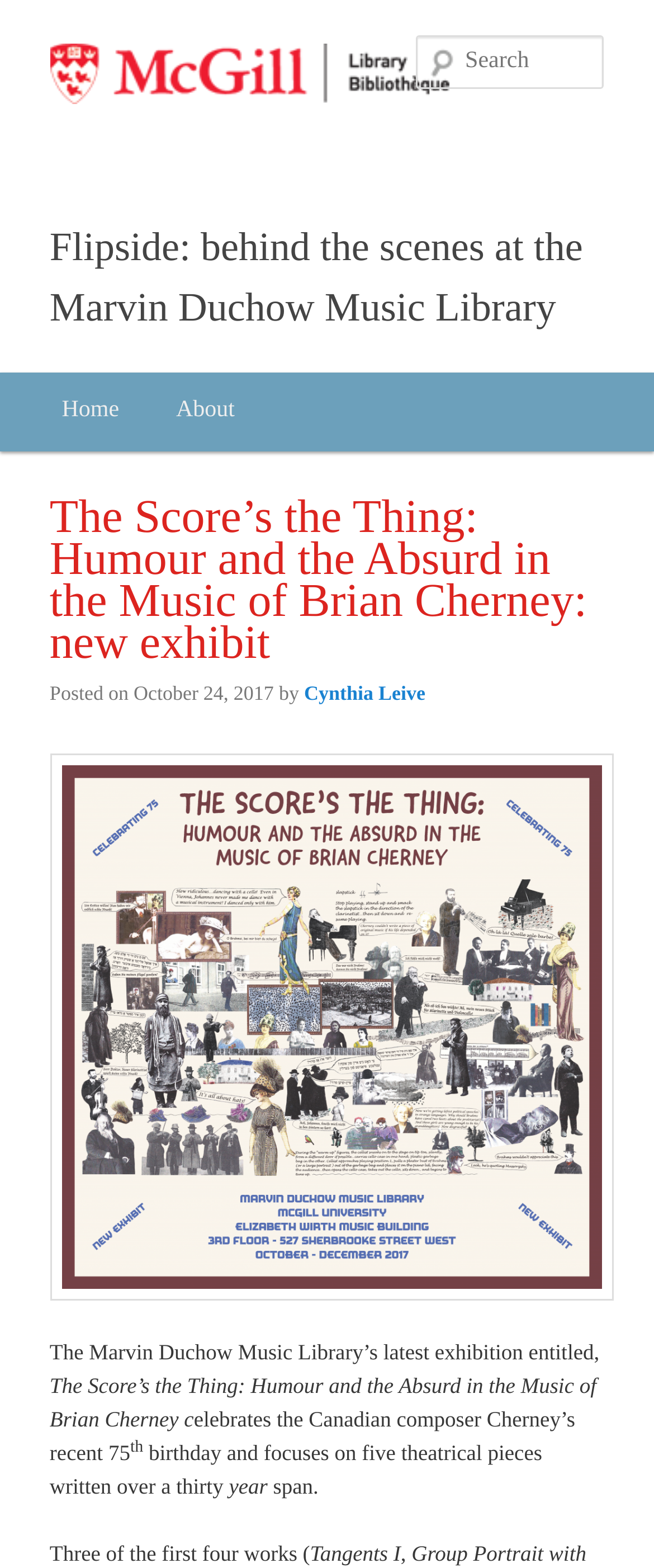Extract the bounding box of the UI element described as: "parent_node: Search name="s" placeholder="Search"".

[0.637, 0.023, 0.924, 0.057]